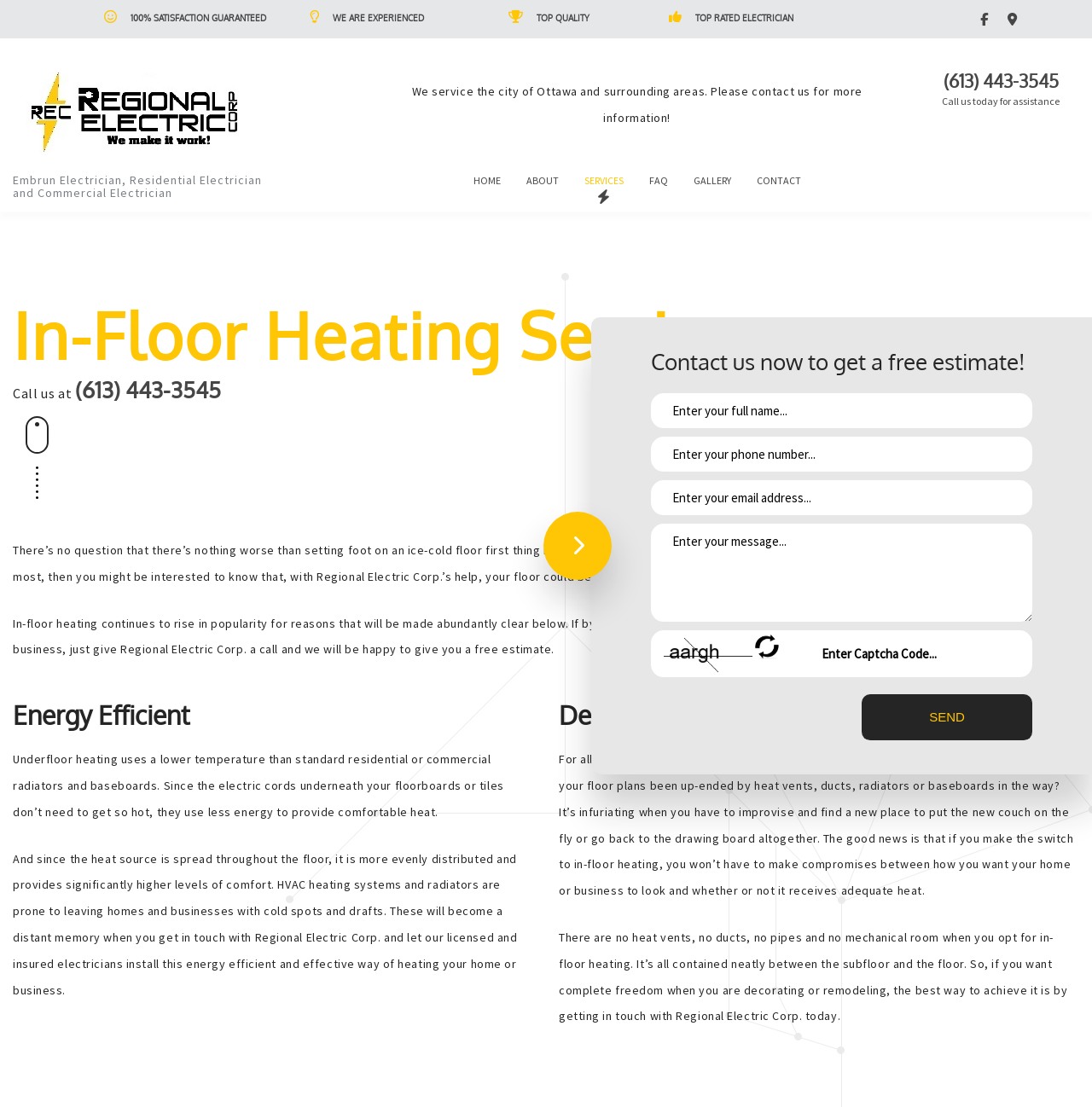Can you specify the bounding box coordinates for the region that should be clicked to fulfill this instruction: "Click the 'In Floor Heating' link".

[0.554, 0.217, 0.865, 0.245]